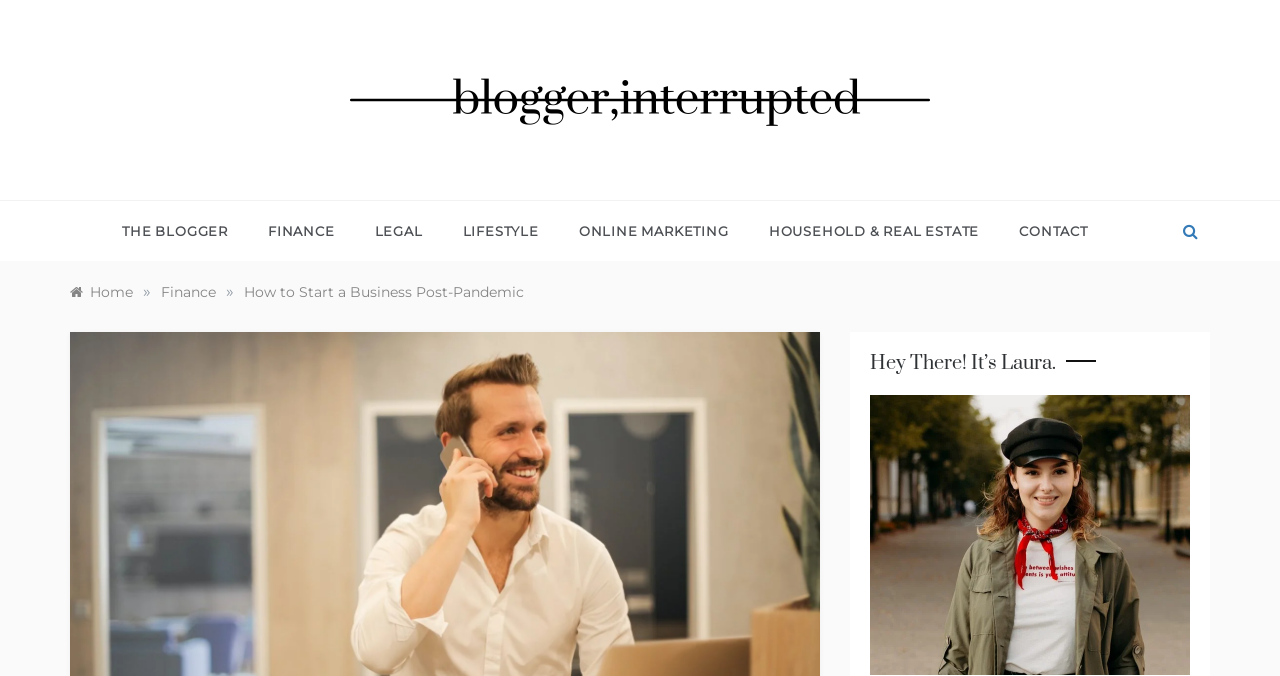Give a one-word or short-phrase answer to the following question: 
How many links are in the top navigation bar?

8